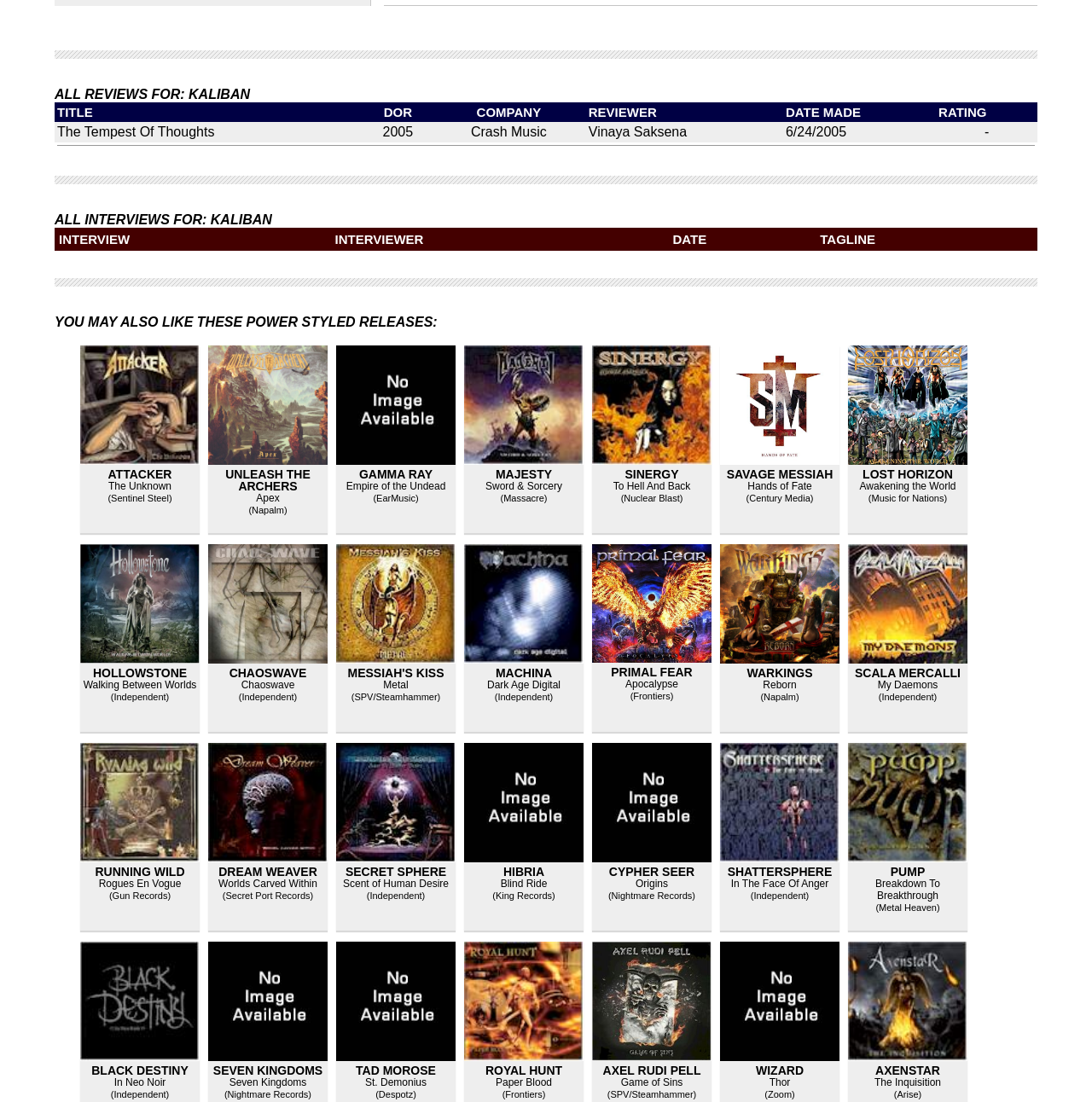What is the date of the review for the album 'The Tempest Of Thoughts'?
Refer to the image and provide a detailed answer to the question.

In the table containing album reviews, I found a row with the title 'The Tempest Of Thoughts'. The value in the 'DATE MADE' column for this row is '6/24/2005', which suggests that this is the date of the review for the album.